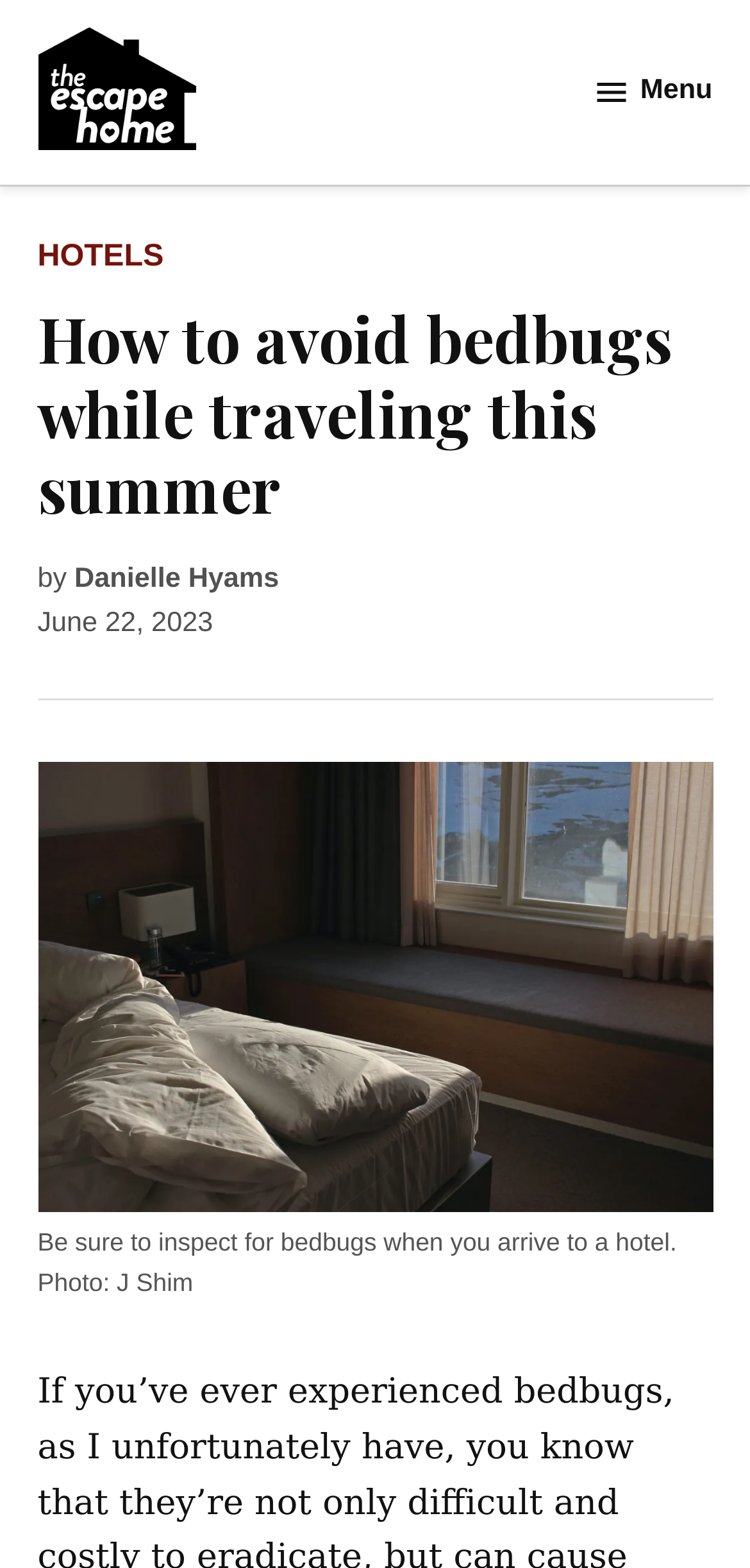Using a single word or phrase, answer the following question: 
What is the category of the article?

HOTELS